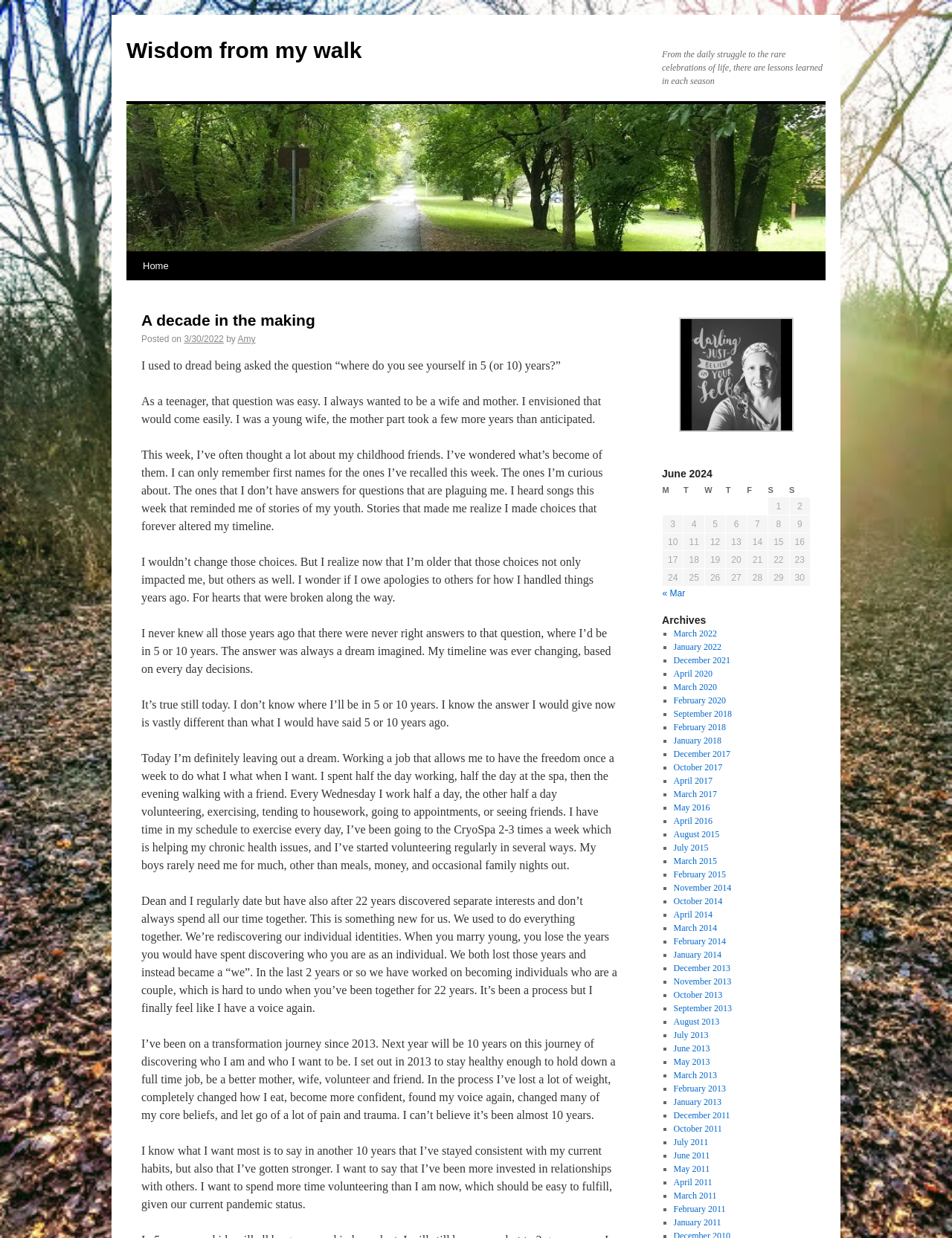Provide a single word or phrase answer to the question: 
What is the month and year of the archive?

March 2022